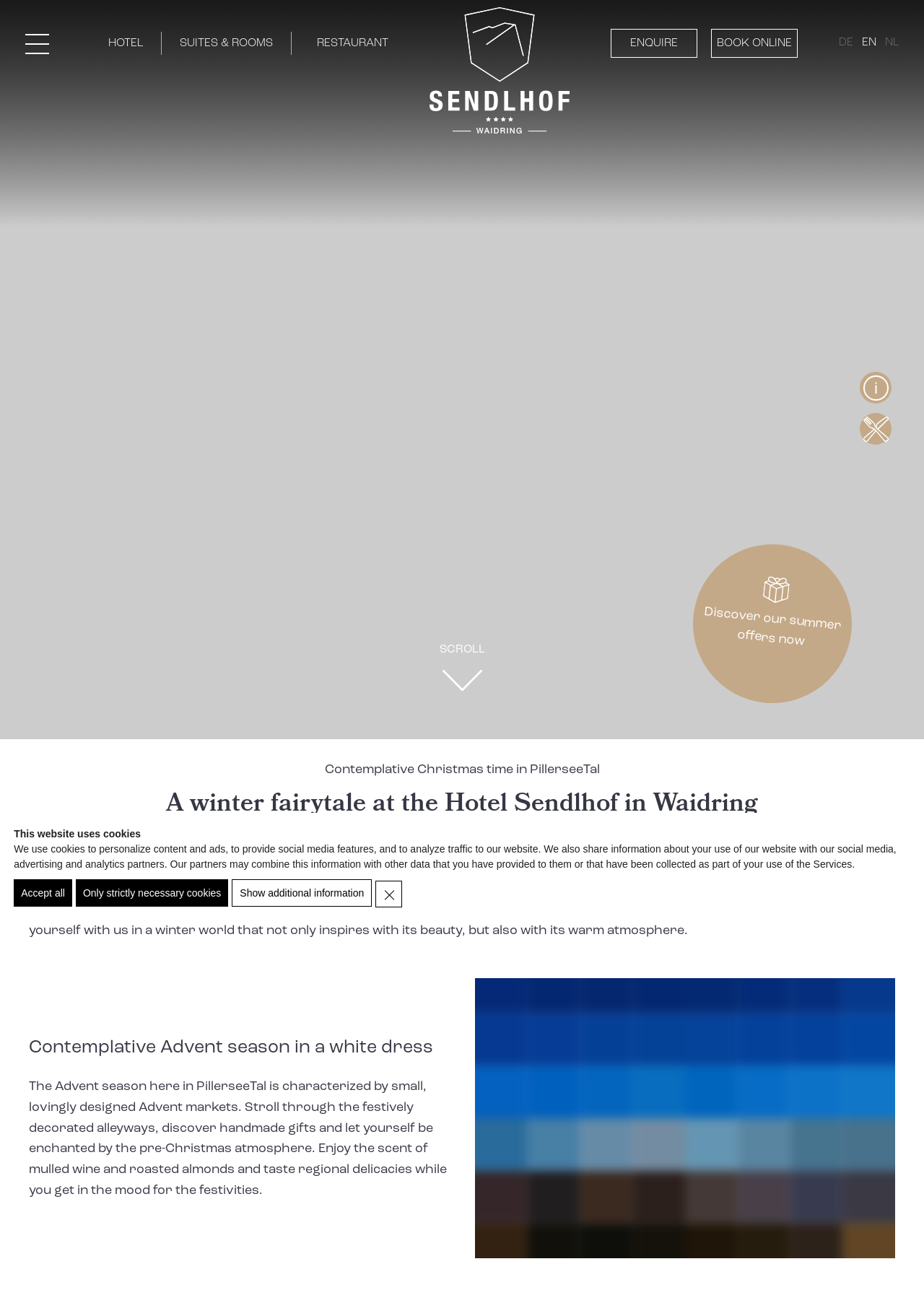Articulate a complete and detailed caption of the webpage elements.

The webpage is about the Hotel Sendlhof in Waidring, Tirol, and its offerings during the Christmas season. At the top, there are several links for navigation, including "HOTEL", "SUITES & ROOMS", "RESTAURANT", and more. Below these links, there is a prominent image of the hotel, accompanied by a link to the hotel's website.

To the right of the hotel image, there are links to "ENQUIRE", "BOOK ONLINE", and language options. Below these links, there are two more links, "Good to know" and "Menu", each accompanied by an image.

In the middle of the page, there is a call-to-action link to "Discover our summer offers now", accompanied by an image. Below this, there are three headings that introduce the Christmas season at the Hotel Sendlhof. The first heading is "Contemplative Christmas time in PillerseeTal", followed by a brief description of the Advent season at the hotel.

The next heading is "A winter fairytale at the Hotel Sendlhof in Waidring", which is followed by a longer paragraph describing the hotel's offerings during the Christmas season. The text mentions the Advent markets, festive atmosphere, and regional delicacies.

Below this, there is another heading, "Contemplative Advent season in a white dress", followed by a description of the Advent season in PillerseeTal. The text mentions the small, lovingly designed Advent markets, festive decorations, and regional delicacies.

At the bottom of the page, there is a figure, likely an image, and a notice about the website's use of cookies. Below this, there are buttons to accept or reject cookies, as well as a link to show additional information.